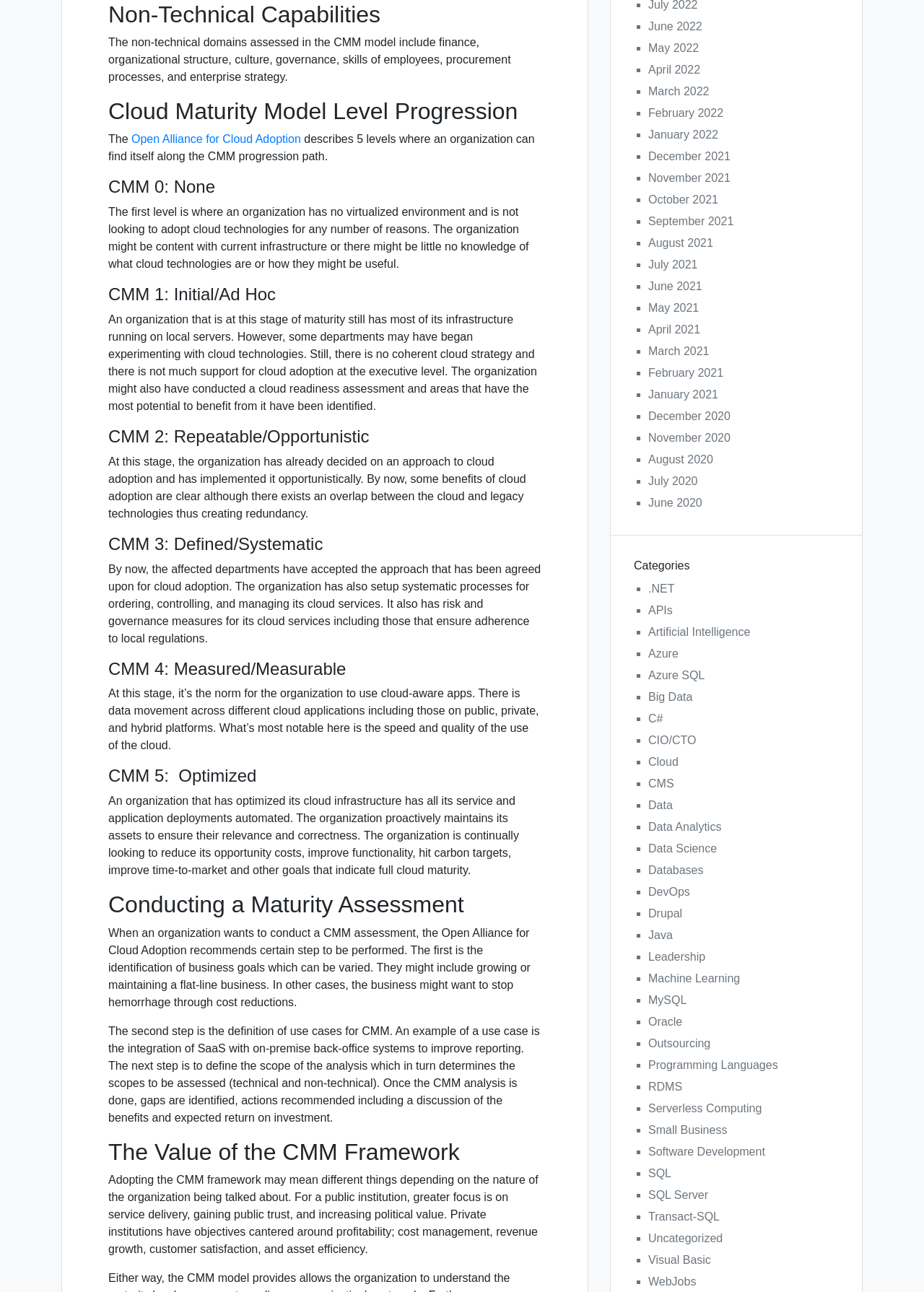Answer the question briefly using a single word or phrase: 
What is the first level of cloud maturity?

CMM 0: None